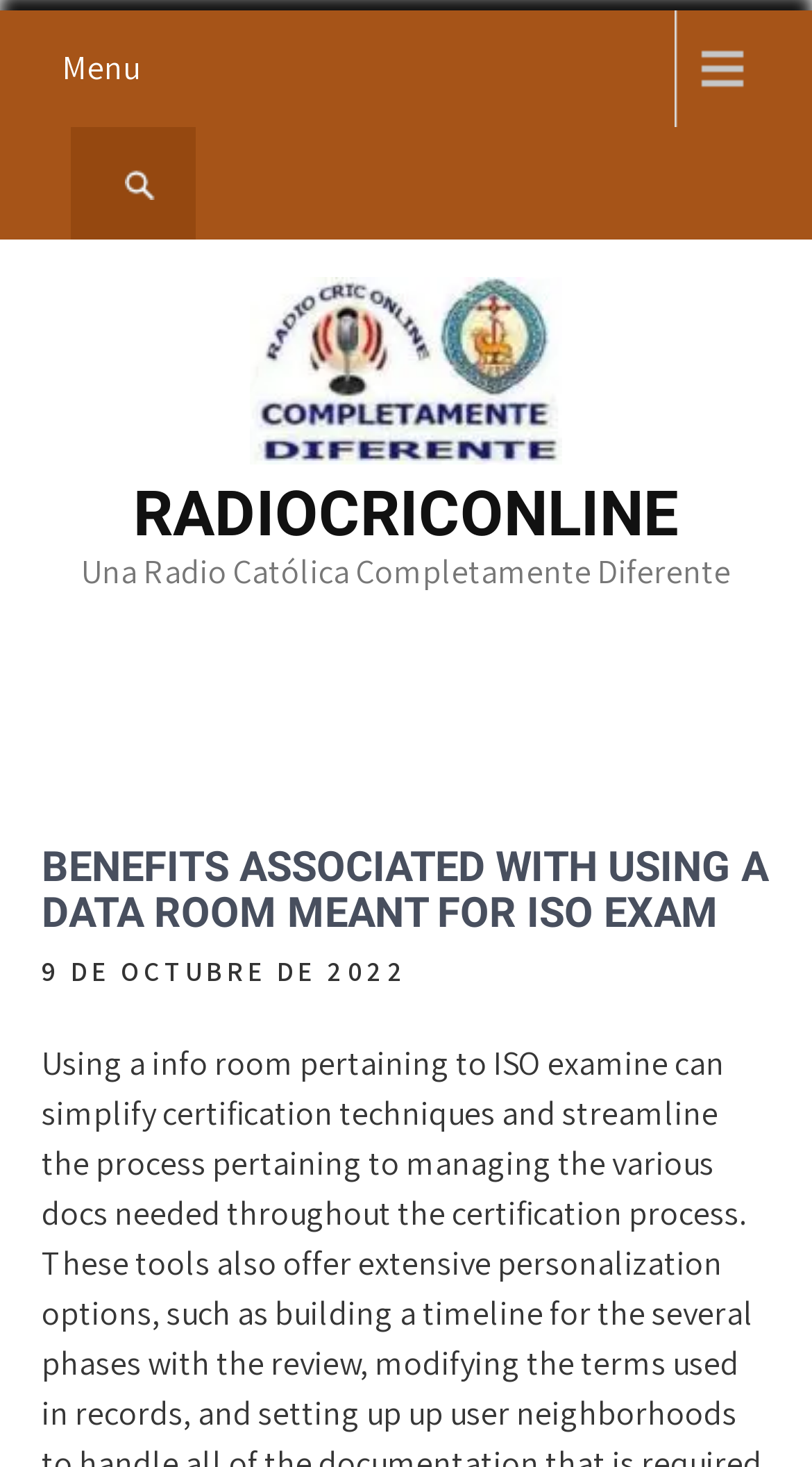Given the content of the image, can you provide a detailed answer to the question?
What is the name of the radio station?

The name of the radio station can be found in the top-left corner of the webpage, where it is written as 'Radiocriconline' in a link format, and also as an image with the same name.